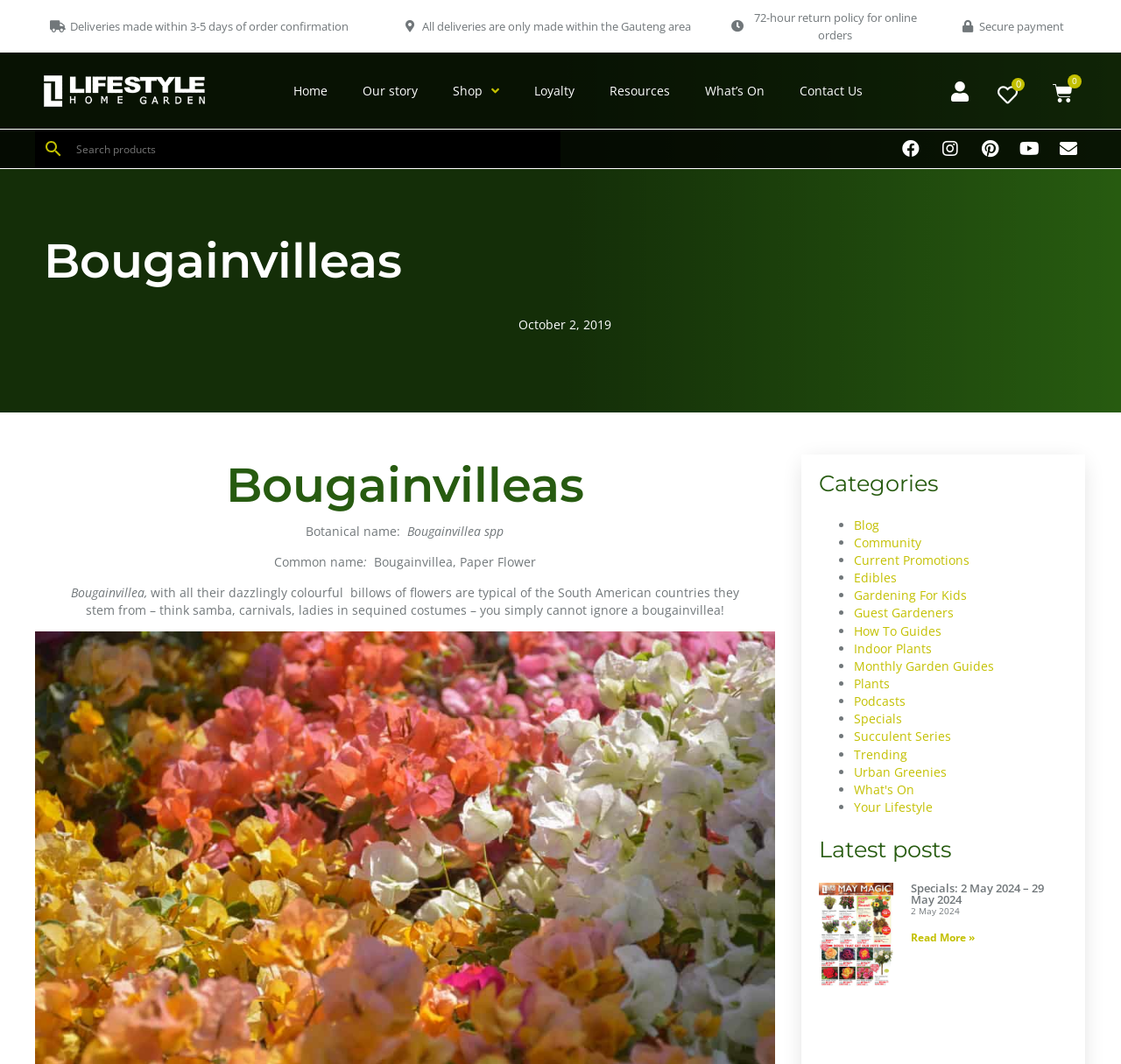Please identify the bounding box coordinates of the clickable area that will fulfill the following instruction: "Go to Home page". The coordinates should be in the format of four float numbers between 0 and 1, i.e., [left, top, right, bottom].

[0.246, 0.067, 0.308, 0.105]